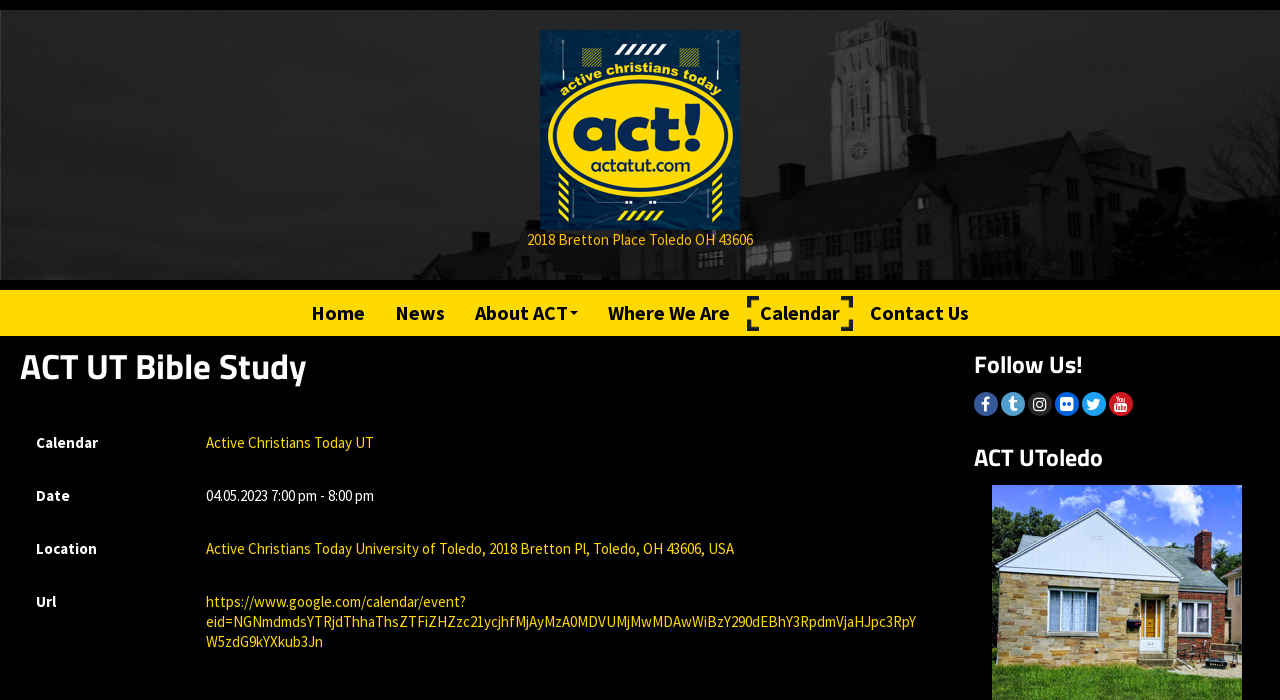Identify the coordinates of the bounding box for the element described below: "News". Return the coordinates as four float numbers between 0 and 1: [left, top, right, bottom].

[0.297, 0.414, 0.359, 0.48]